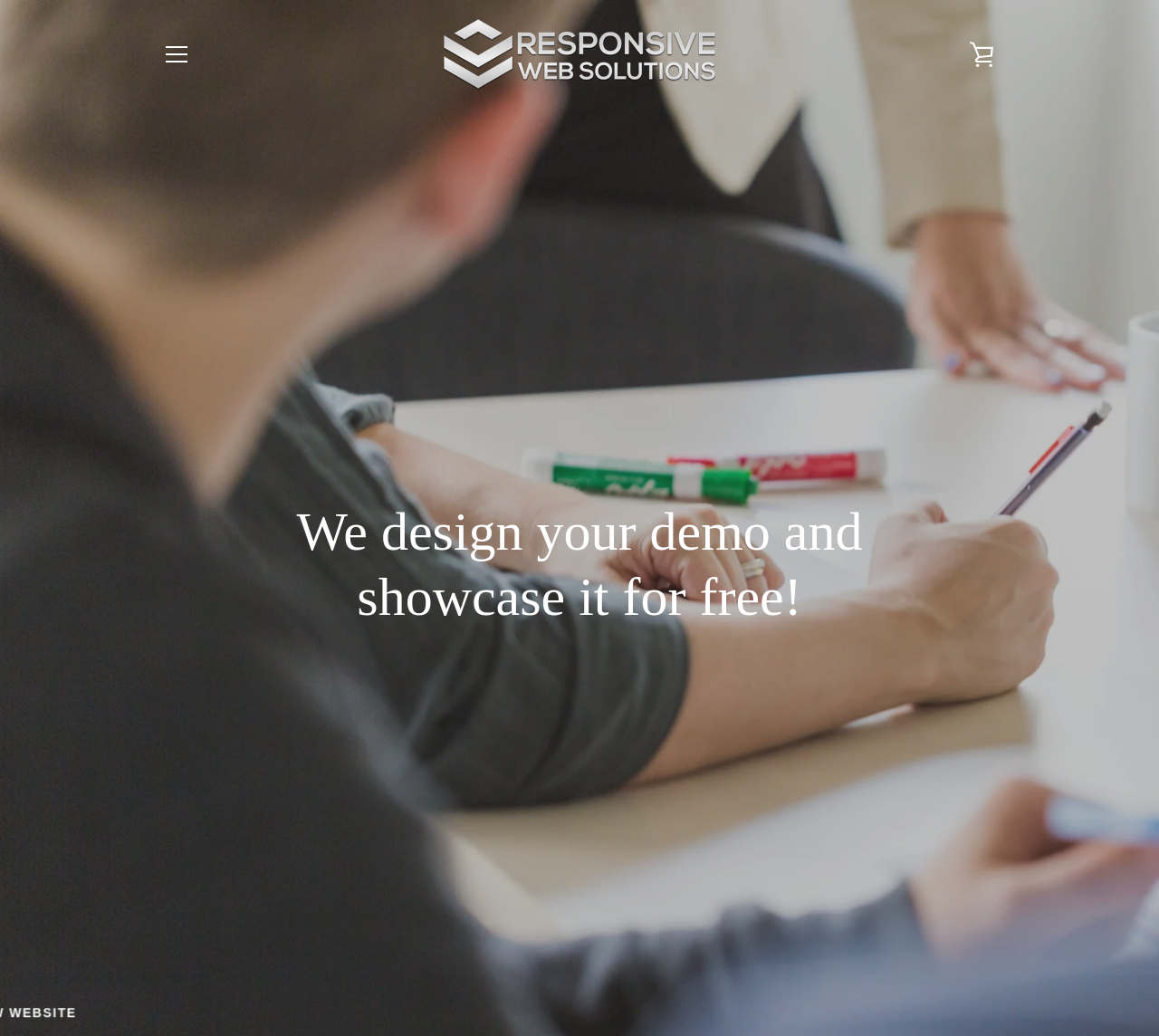Identify the bounding box coordinates of the area that should be clicked in order to complete the given instruction: "View cart". The bounding box coordinates should be four float numbers between 0 and 1, i.e., [left, top, right, bottom].

[0.828, 0.031, 0.867, 0.074]